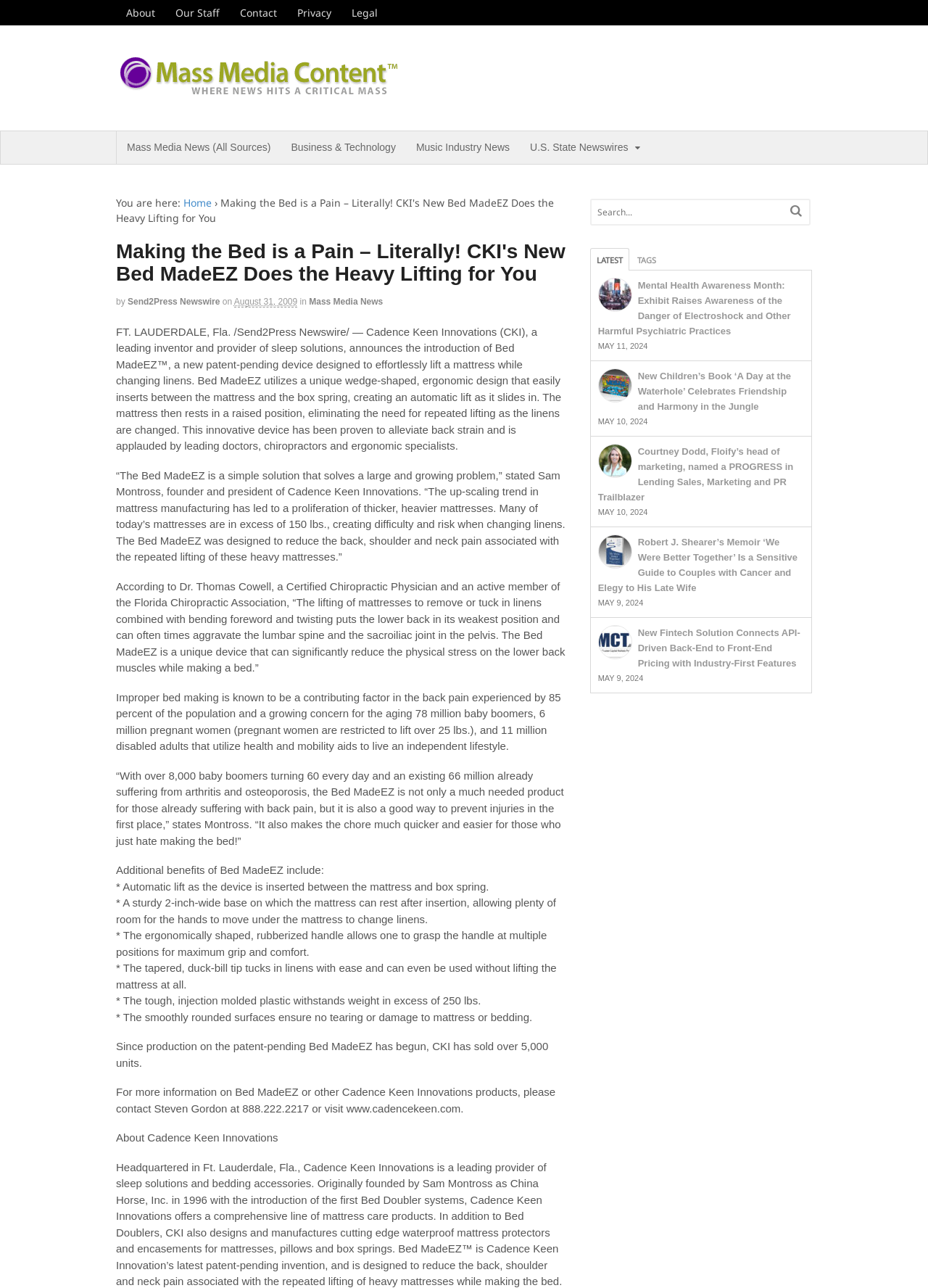Using the details from the image, please elaborate on the following question: Who is the founder and president of Cadence Keen Innovations?

I found the answer by reading the text content of the webpage, specifically the quote attributed to Sam Montross, who is mentioned as the founder and president of Cadence Keen Innovations.